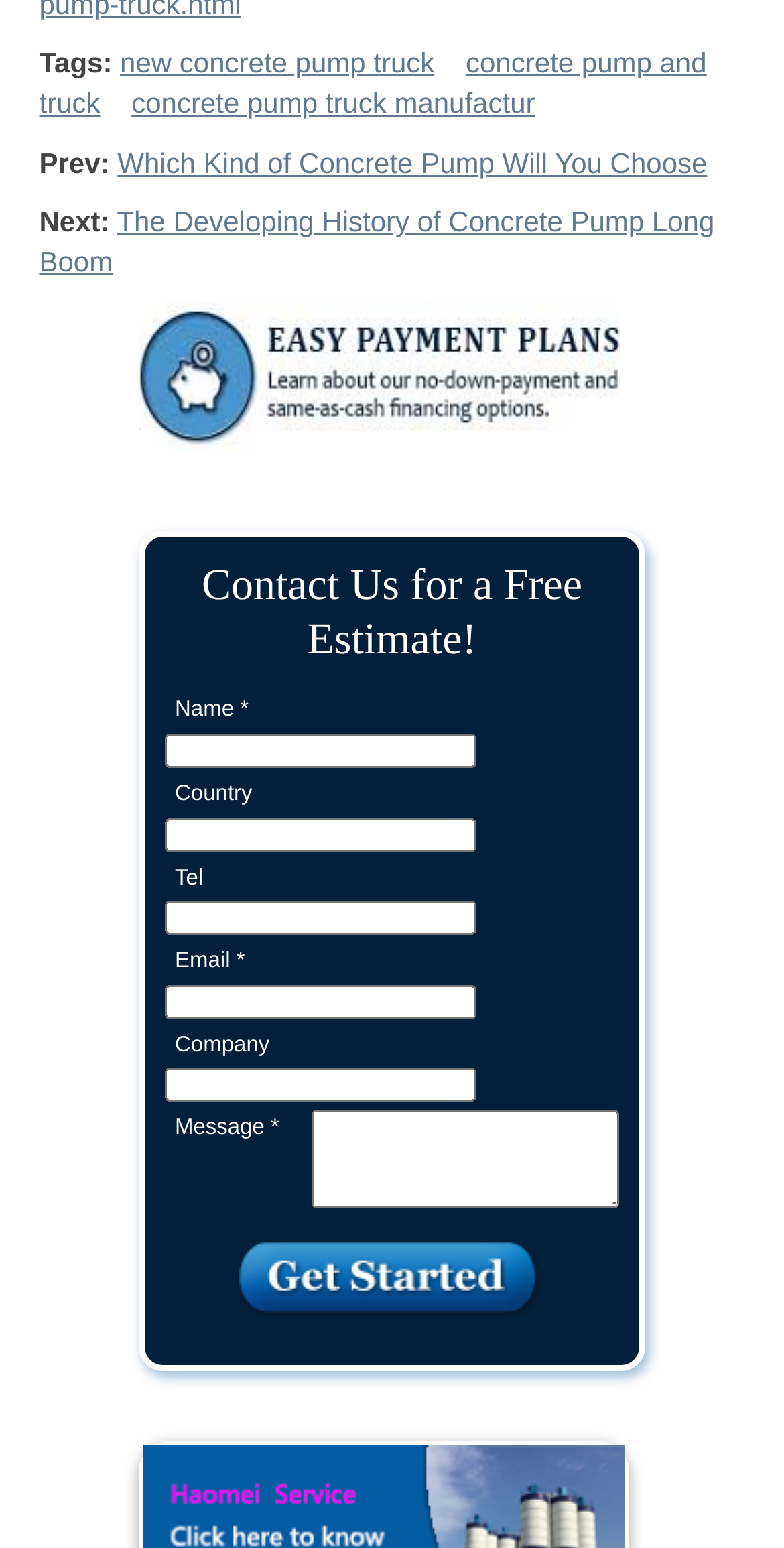Can you determine the bounding box coordinates of the area that needs to be clicked to fulfill the following instruction: "Fill in the 'Name' field"?

[0.21, 0.474, 0.608, 0.496]